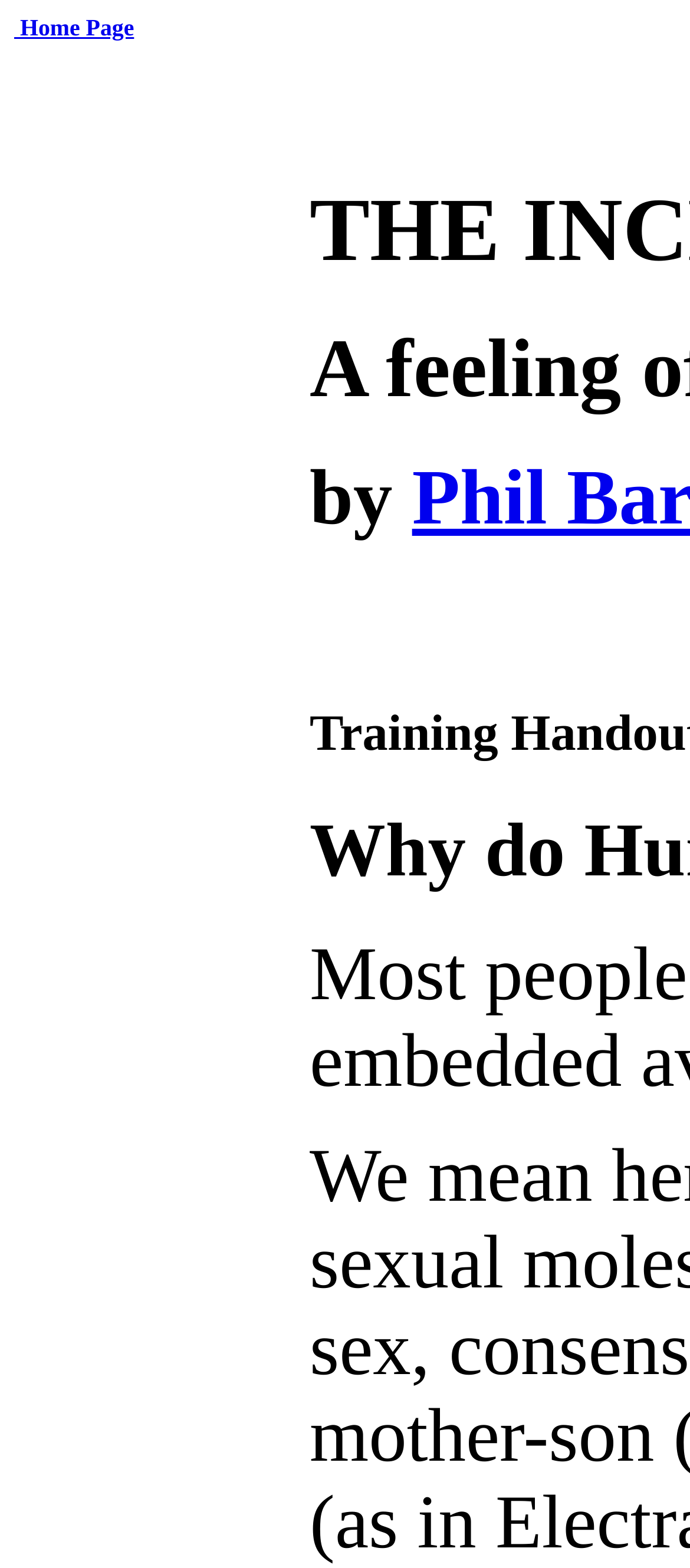Determine the main headline of the webpage and provide its text.

THE INCEST TABOO